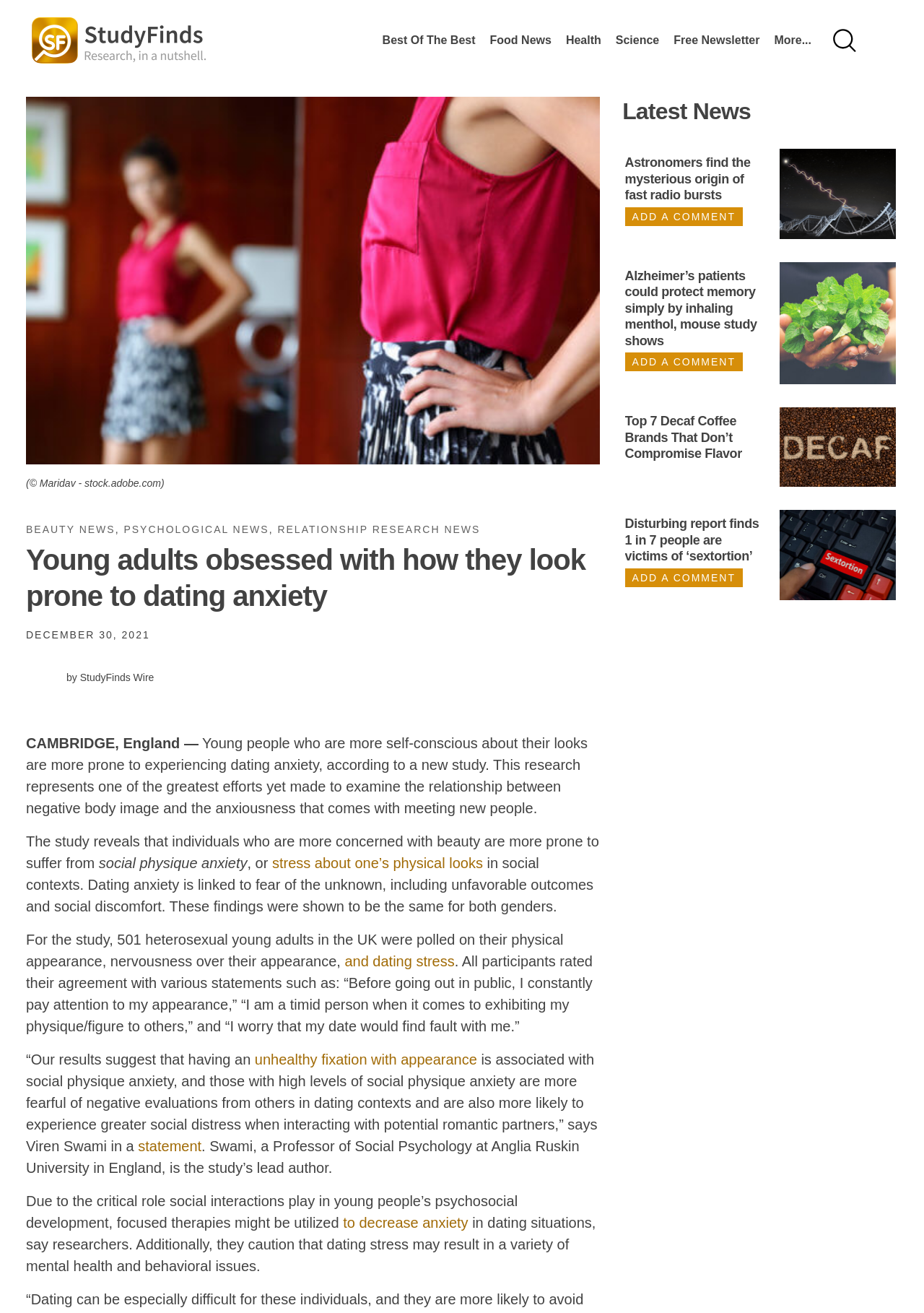What is the name of the researcher who led the study?
Offer a detailed and full explanation in response to the question.

The article mentions that Viren Swami is the lead author of the study and a Professor of Social Psychology at Anglia Ruskin University in England.